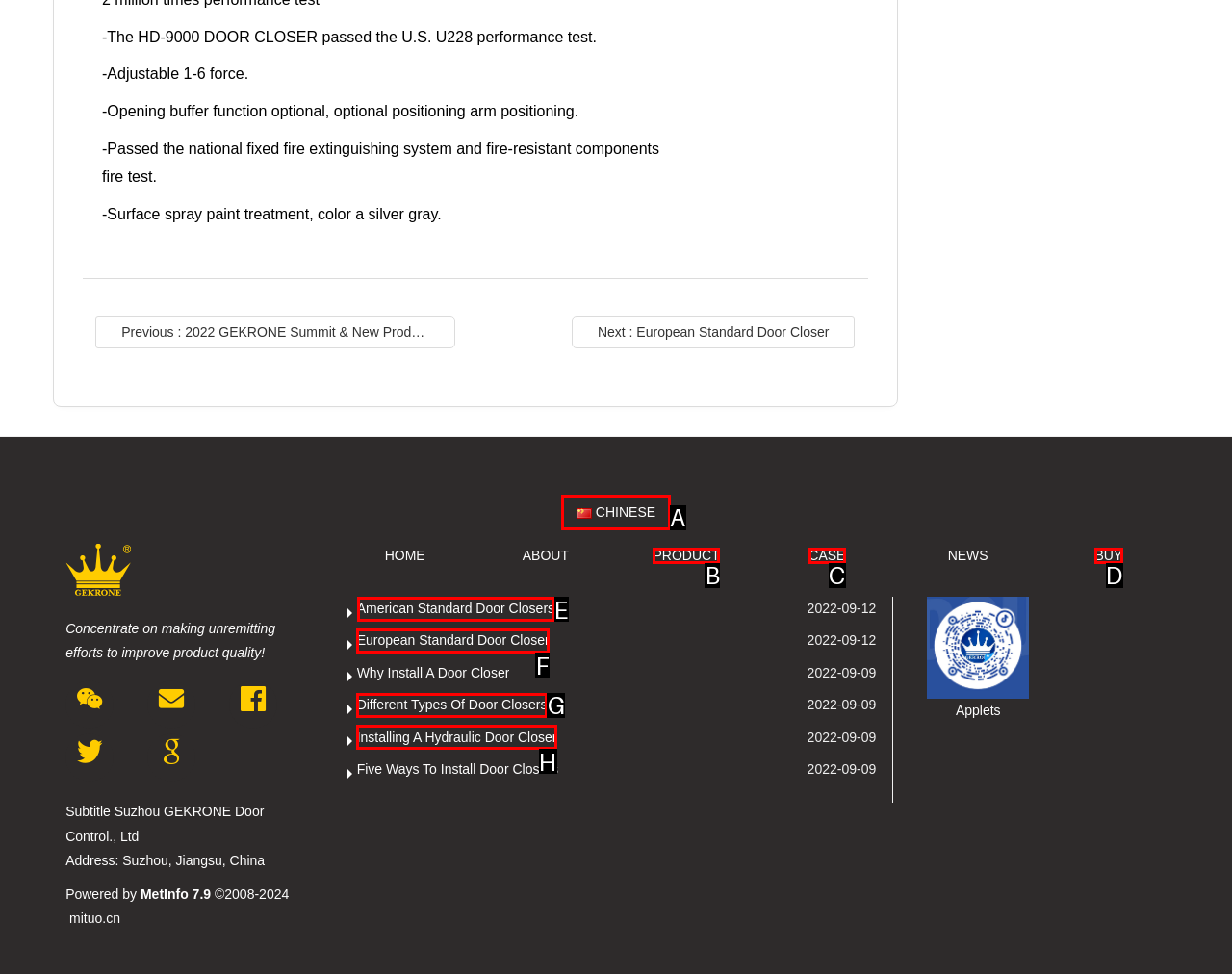From the available options, which lettered element should I click to complete this task: Click the 'American Standard Door Closers' link?

E